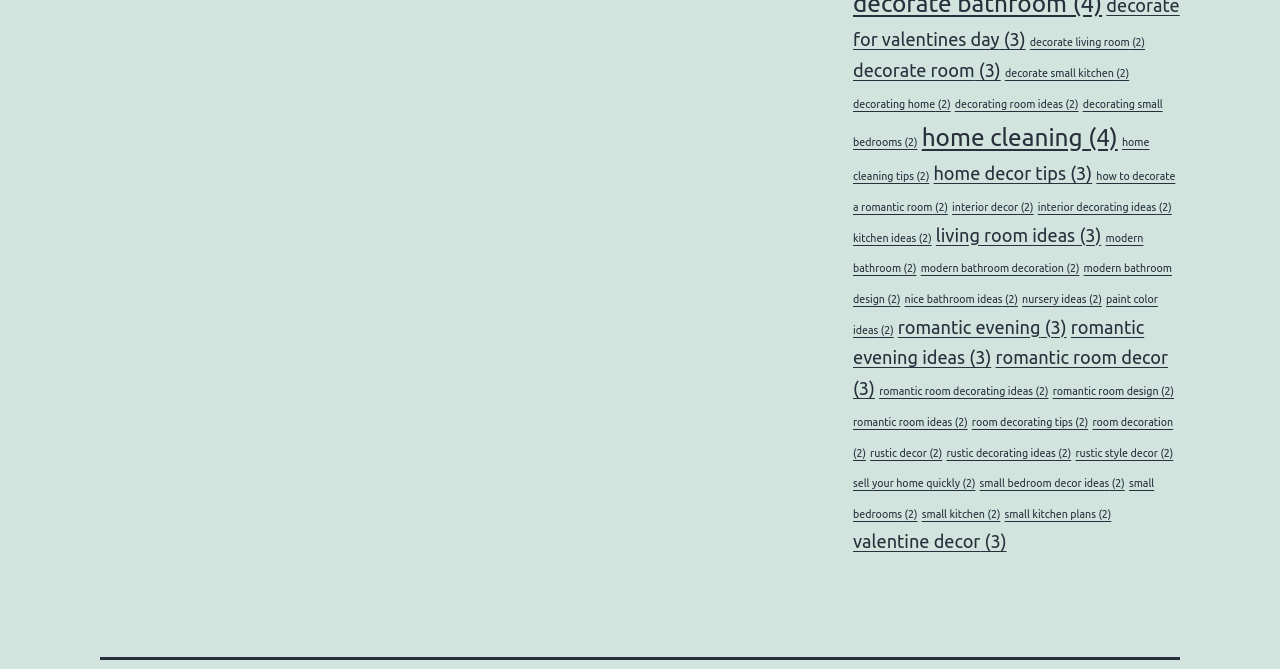What is the vertical position of the link 'romantic room decor'?
Please respond to the question with a detailed and thorough explanation.

By comparing the y1 and y2 coordinates of the bounding boxes, I determined that the link 'romantic room decor' is below the link 'romantic evening ideas'.